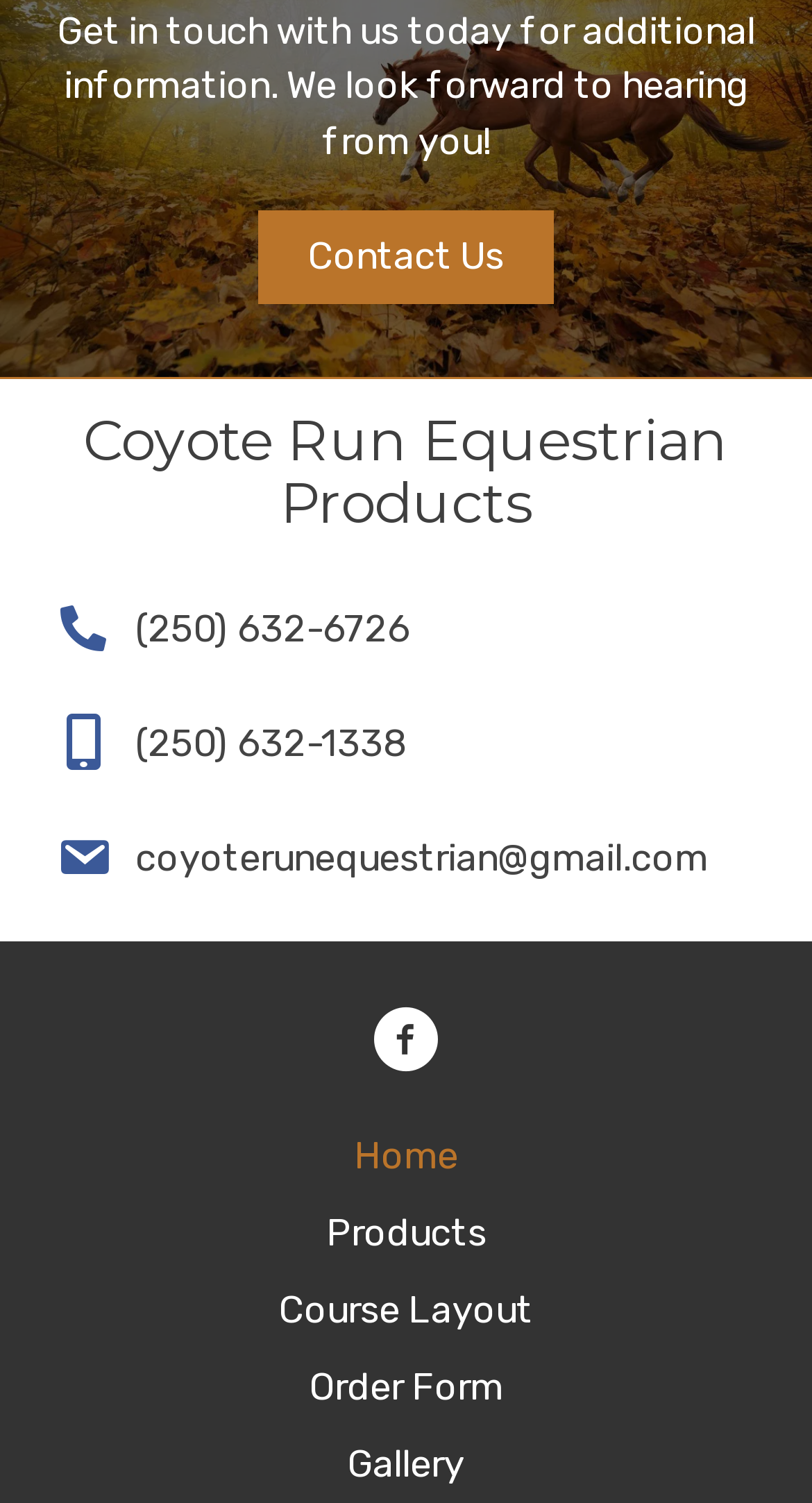Specify the bounding box coordinates of the region I need to click to perform the following instruction: "Send an email to coyoterunequestrian@gmail.com". The coordinates must be four float numbers in the range of 0 to 1, i.e., [left, top, right, bottom].

[0.167, 0.555, 0.872, 0.585]